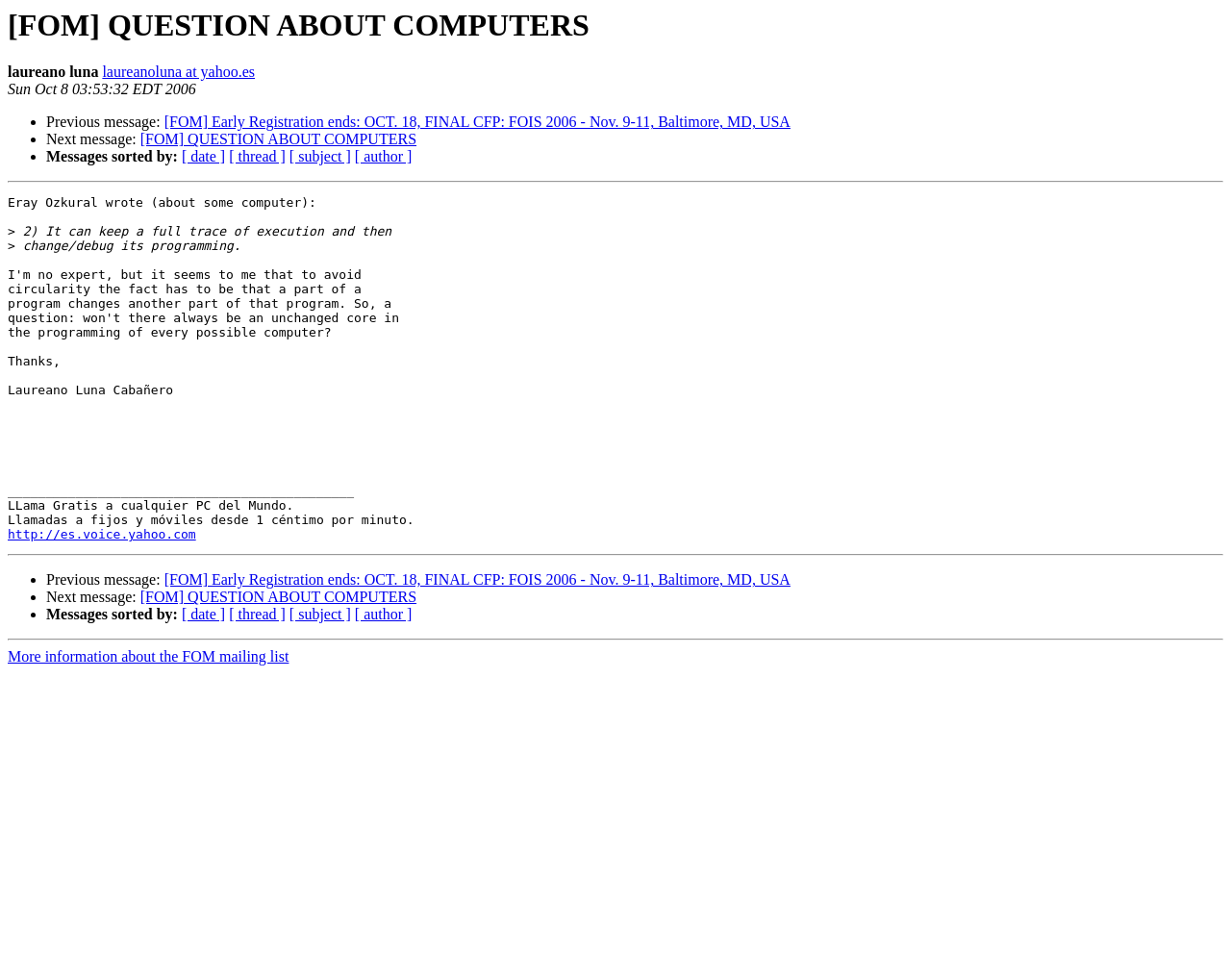Please provide the bounding box coordinates for the UI element as described: "[ thread ]". The coordinates must be four floats between 0 and 1, represented as [left, top, right, bottom].

[0.186, 0.619, 0.232, 0.635]